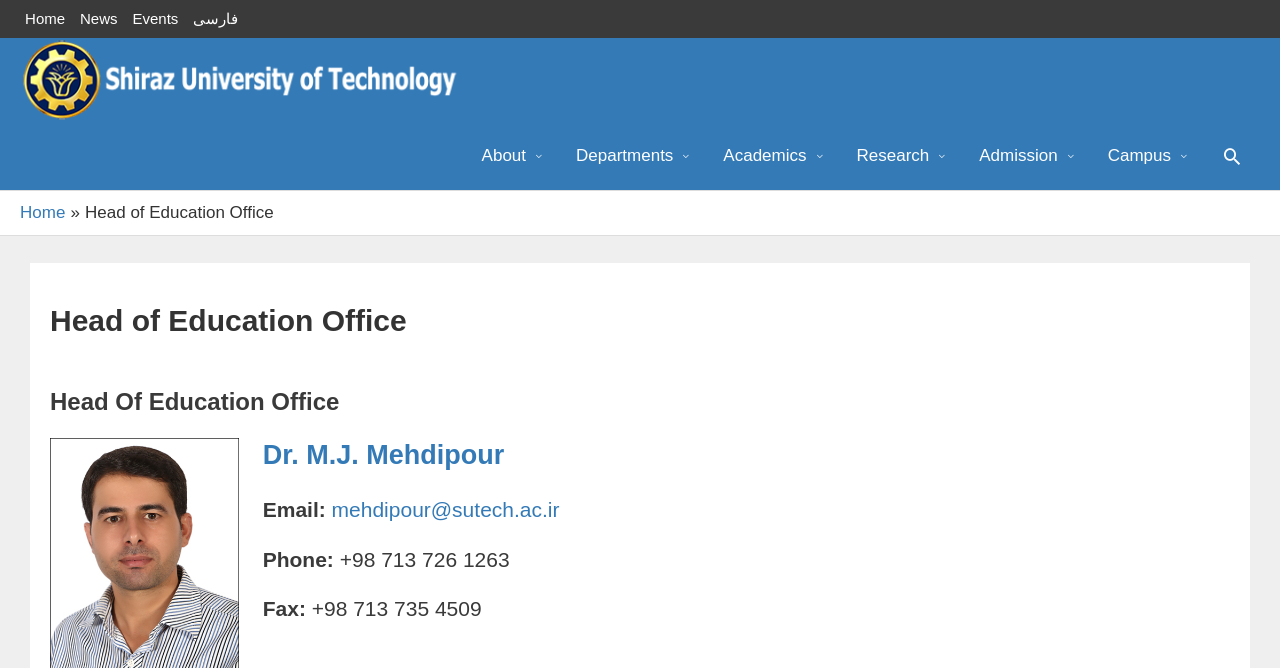Pinpoint the bounding box coordinates of the clickable area necessary to execute the following instruction: "contact Dr. M.J. Mehdipour". The coordinates should be given as four float numbers between 0 and 1, namely [left, top, right, bottom].

[0.205, 0.659, 0.394, 0.704]